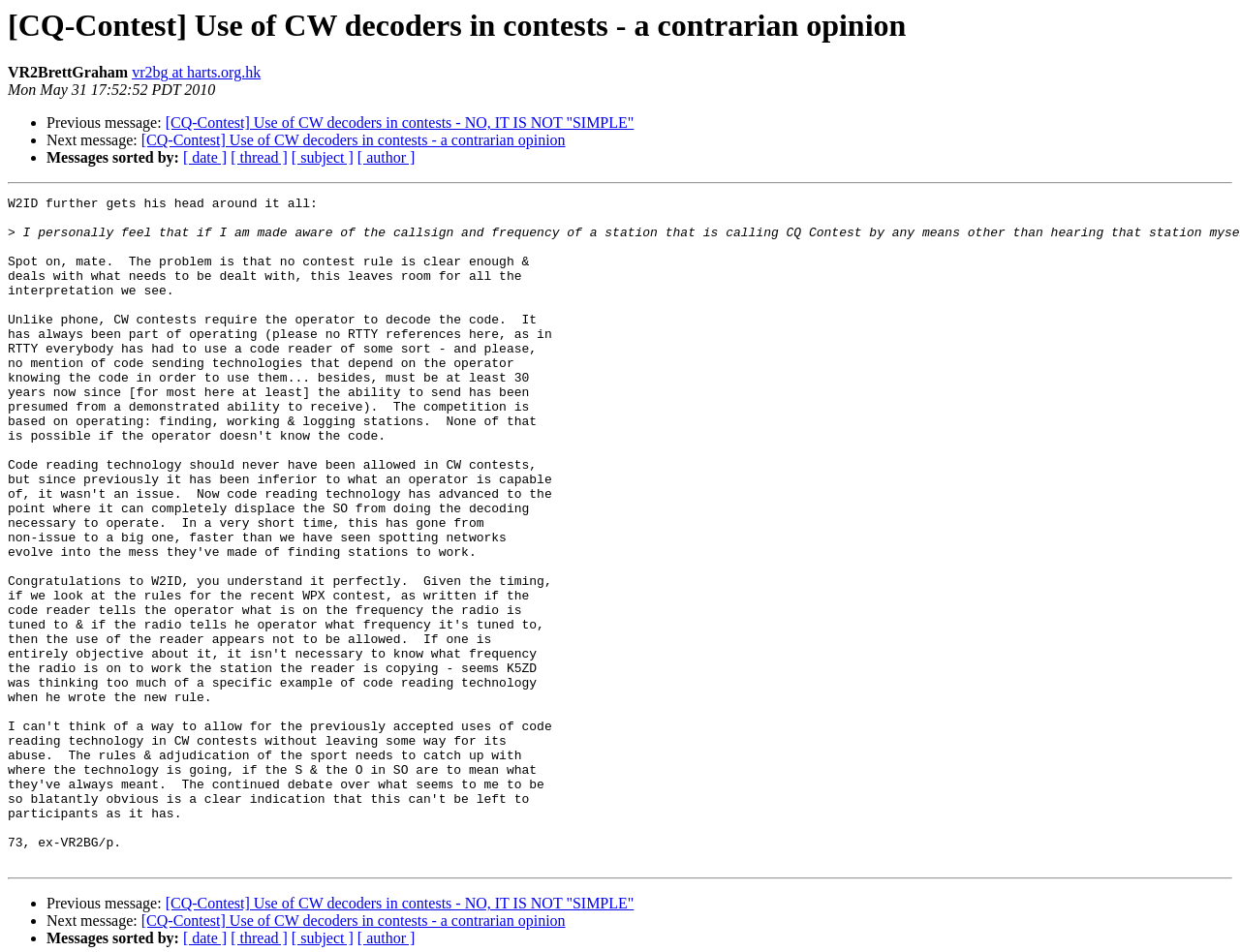Specify the bounding box coordinates of the element's region that should be clicked to achieve the following instruction: "Visit author's homepage". The bounding box coordinates consist of four float numbers between 0 and 1, in the format [left, top, right, bottom].

[0.106, 0.068, 0.21, 0.085]